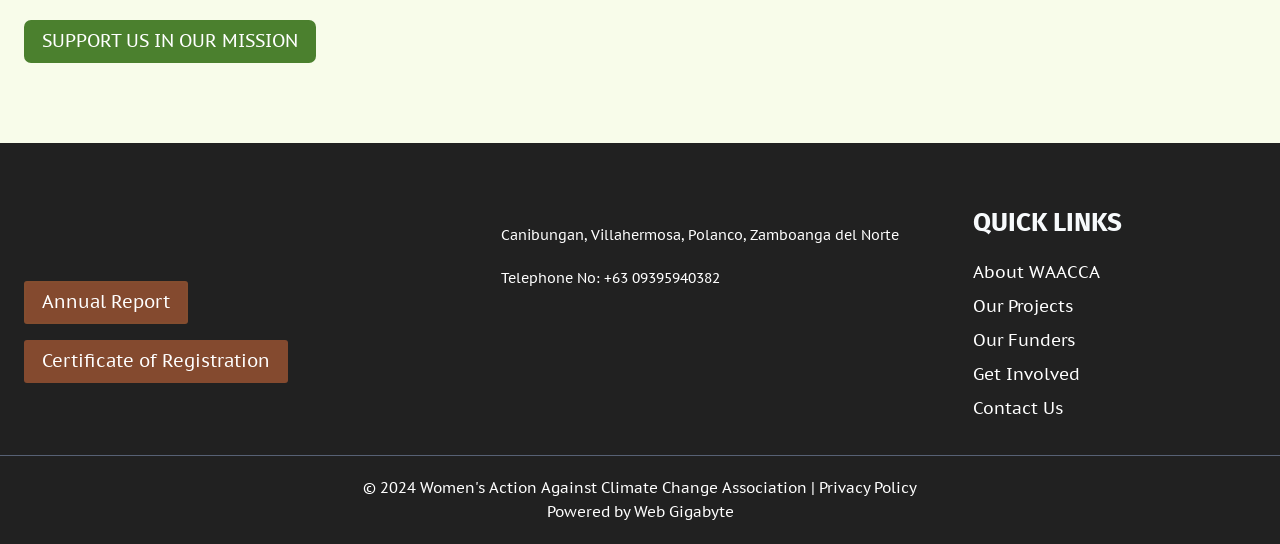Determine the bounding box coordinates of the element's region needed to click to follow the instruction: "Contact WAACCA". Provide these coordinates as four float numbers between 0 and 1, formatted as [left, top, right, bottom].

[0.76, 0.719, 0.981, 0.781]